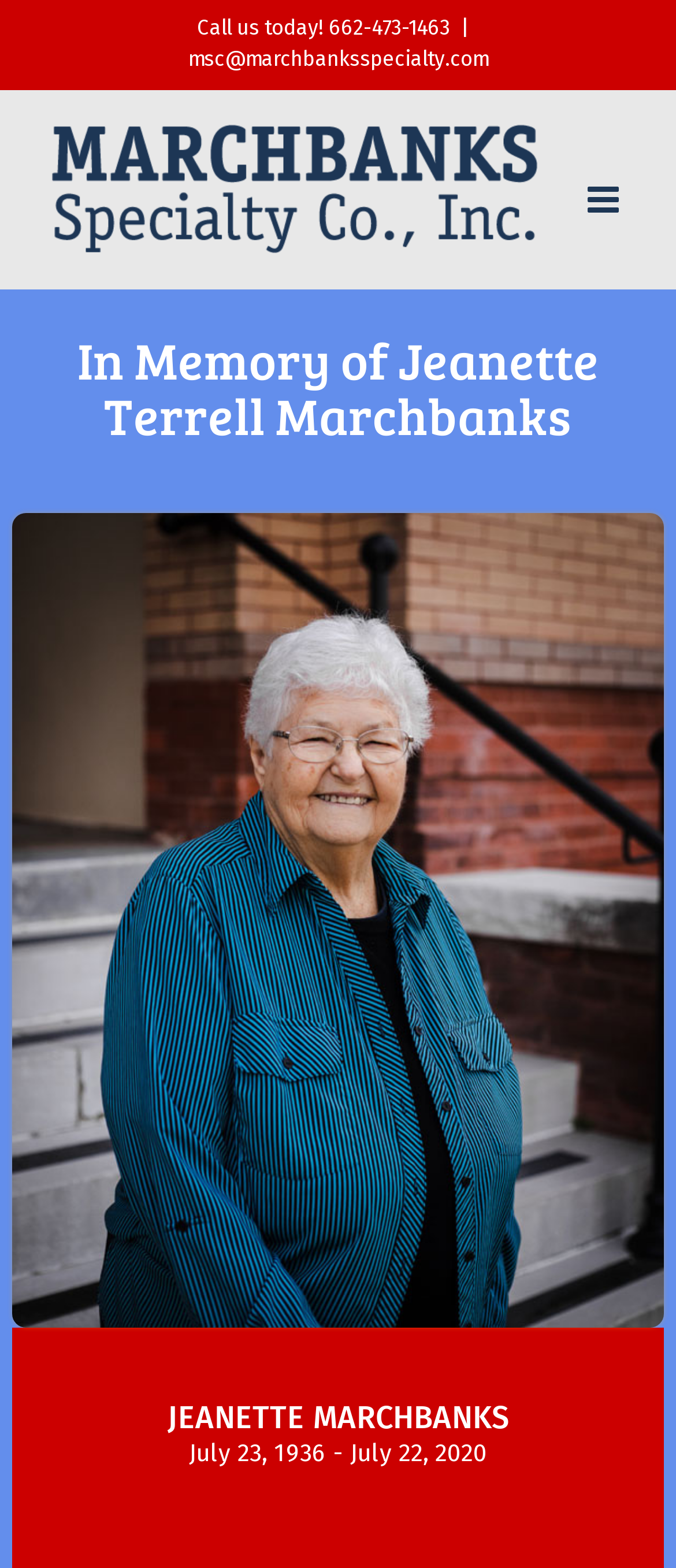Provide an in-depth caption for the webpage.

The webpage is a memorial page for Jeanette Terrell Marchbanks, who passed away on July 22, 2020, at the age of 83. At the top left of the page, there is a logo of Marchbanks Specialty Co., Inc., accompanied by a link to the company's website. Below the logo, there is a heading that reads "In Memory of Jeanette Terrell Marchbanks". 

To the right of the logo, there is a call-to-action button that says "Call us today! 662-473-1463", and an email link "msc@marchbanksspecialty.com". 

On the top right corner, there is a toggle button to expand or collapse the mobile menu. 

The main content of the page is a tribute to Jeanette Marchbanks, featuring a large image of her in the center. Above the image, there is a heading with her name, and below the image, there are two lines of text: "JEANETTE MARCHBANKS" and "July 23, 1936 - July 22, 2020", which likely indicate her birth and death dates. 

At the bottom right of the page, there is a "Go to Top" button with an upward arrow icon.